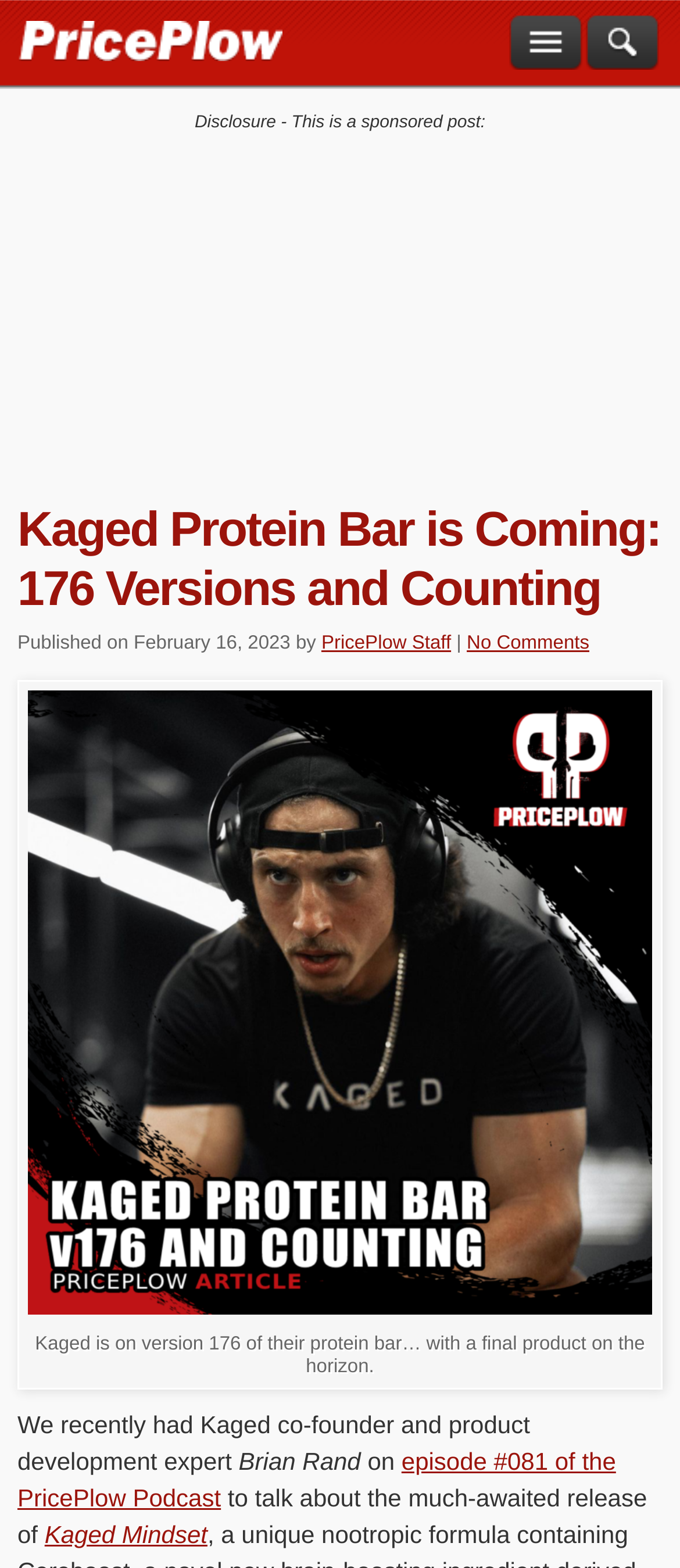Can you find the bounding box coordinates of the area I should click to execute the following instruction: "Search"?

[0.862, 0.009, 0.969, 0.044]